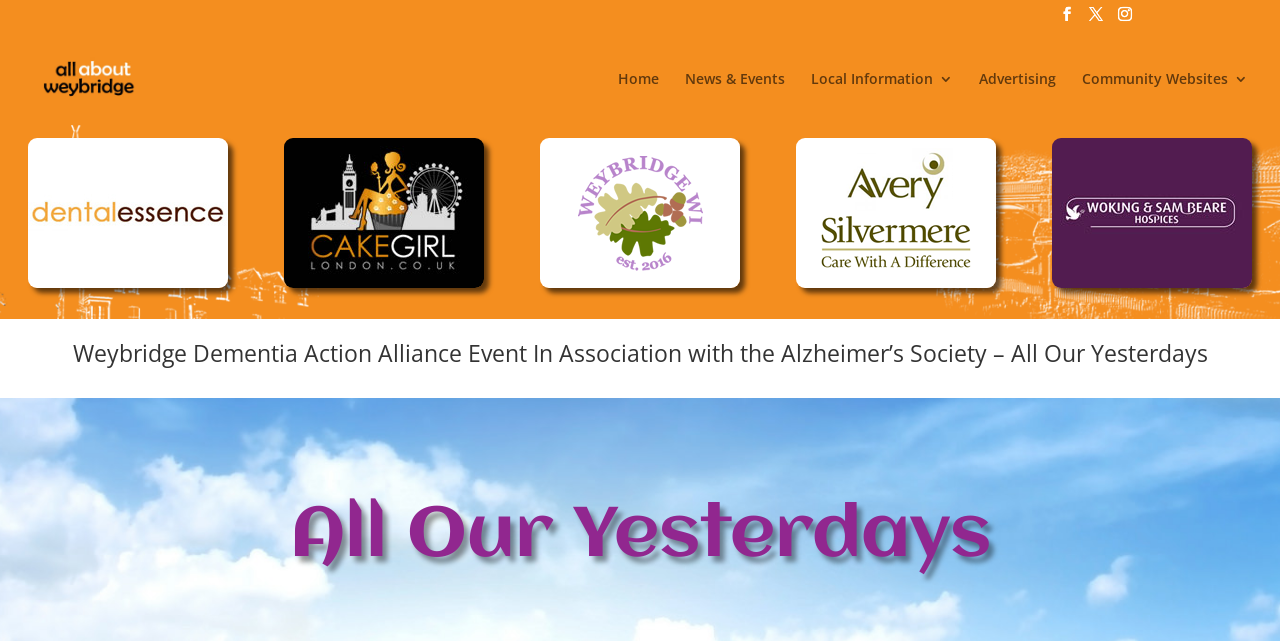Please locate the bounding box coordinates of the element that needs to be clicked to achieve the following instruction: "Learn more about Avery Silvermere Care Home". The coordinates should be four float numbers between 0 and 1, i.e., [left, top, right, bottom].

[0.622, 0.423, 0.778, 0.457]